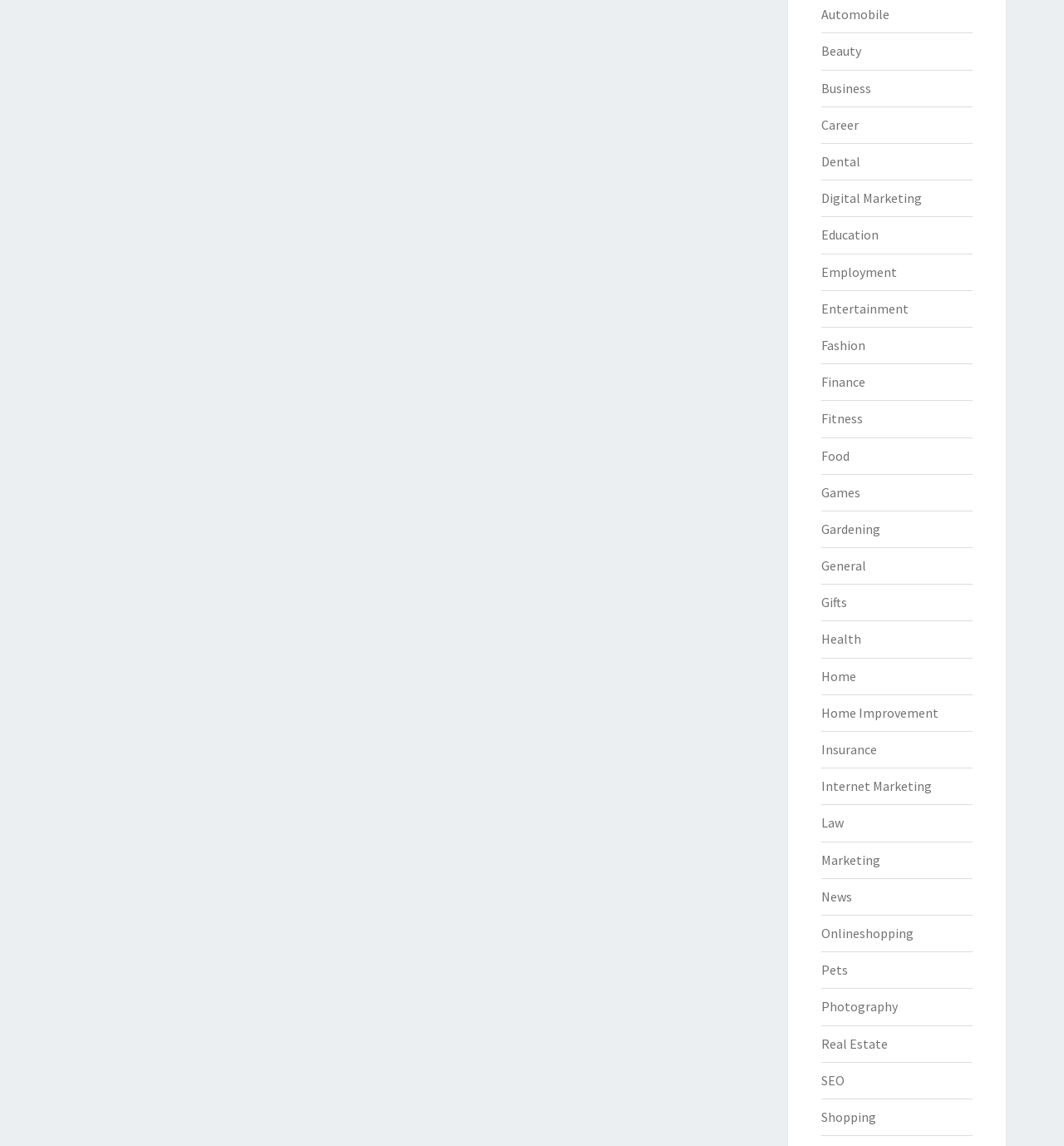Could you indicate the bounding box coordinates of the region to click in order to complete this instruction: "Go to the News page".

None